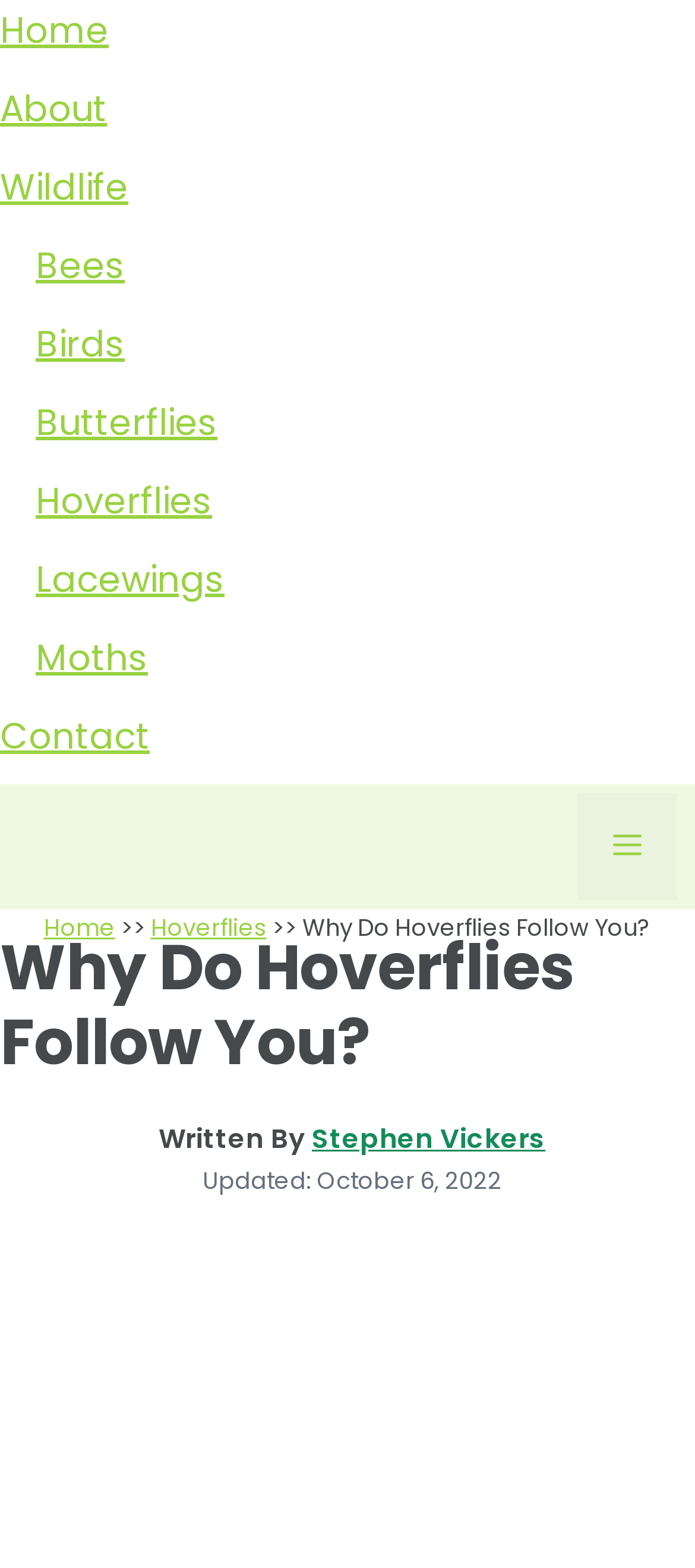What type of wildlife is the current page about?
Answer with a single word or phrase by referring to the visual content.

Hoverflies